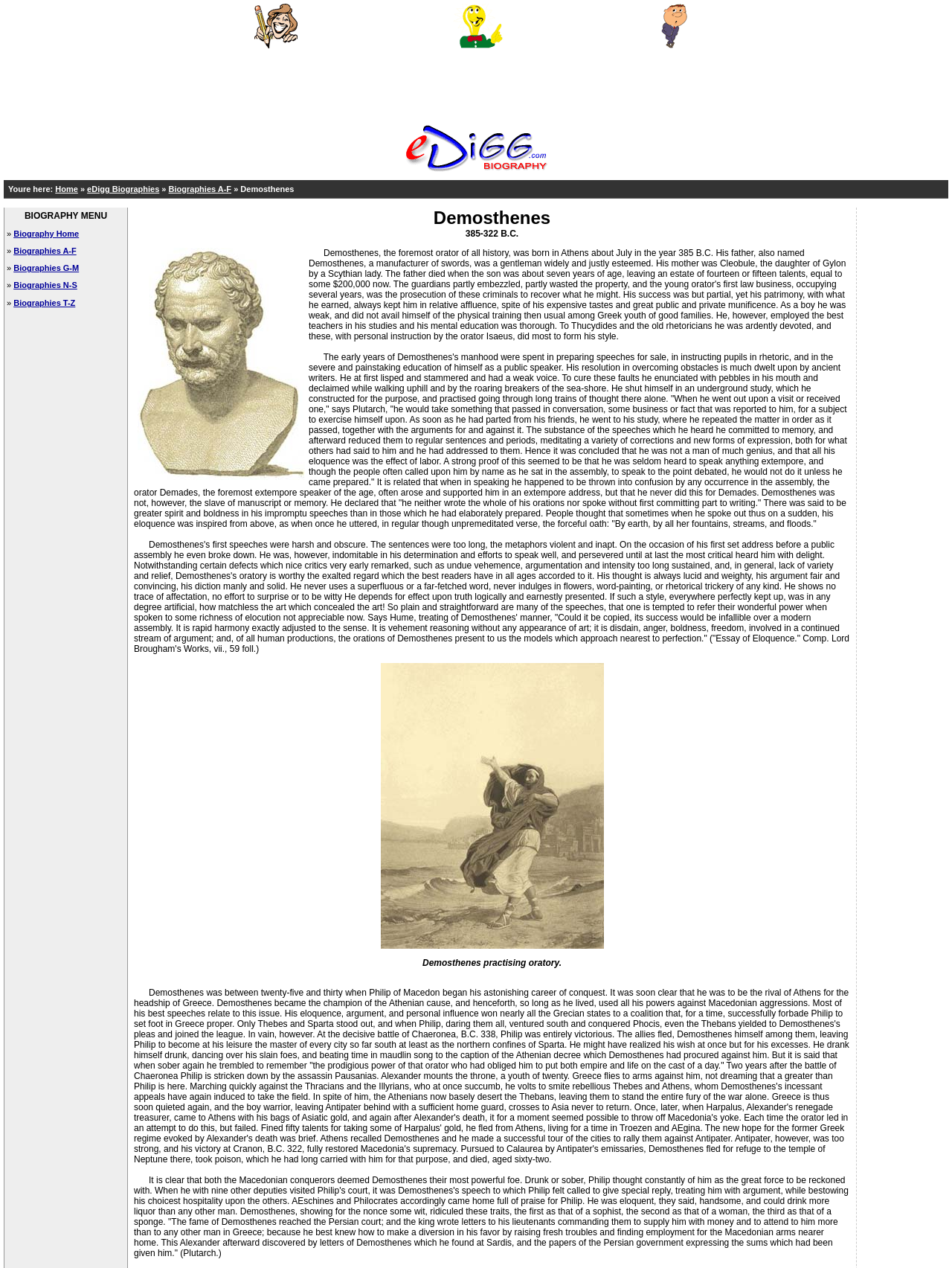Could you determine the bounding box coordinates of the clickable element to complete the instruction: "Click the 'Biographies T-Z' link"? Provide the coordinates as four float numbers between 0 and 1, i.e., [left, top, right, bottom].

[0.014, 0.235, 0.079, 0.242]